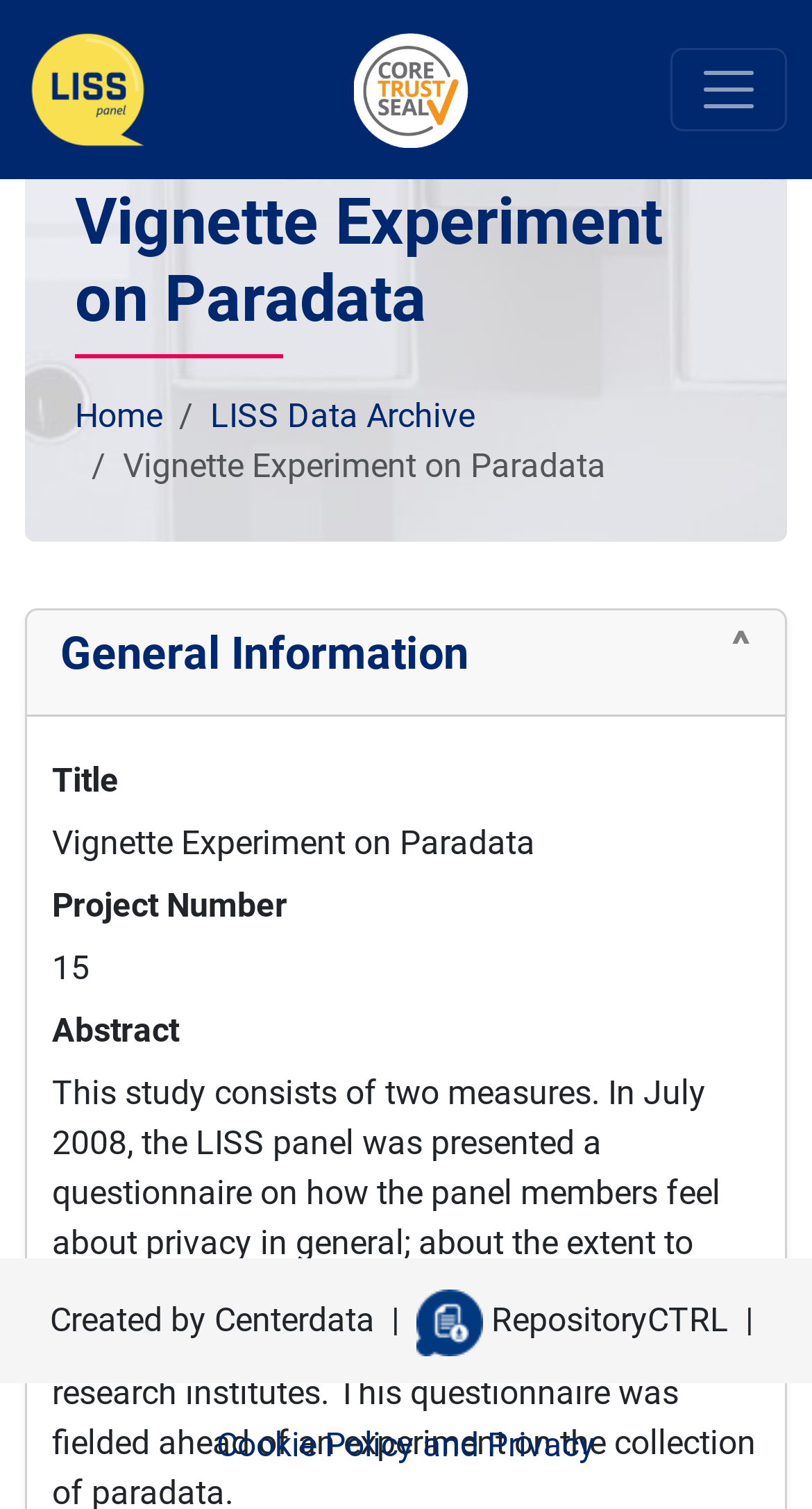Observe the image and answer the following question in detail: What is the project number of the experiment?

I found the answer by looking at the static text element with the text 'Project Number' and its corresponding value '15' which is located below the title of the experiment.